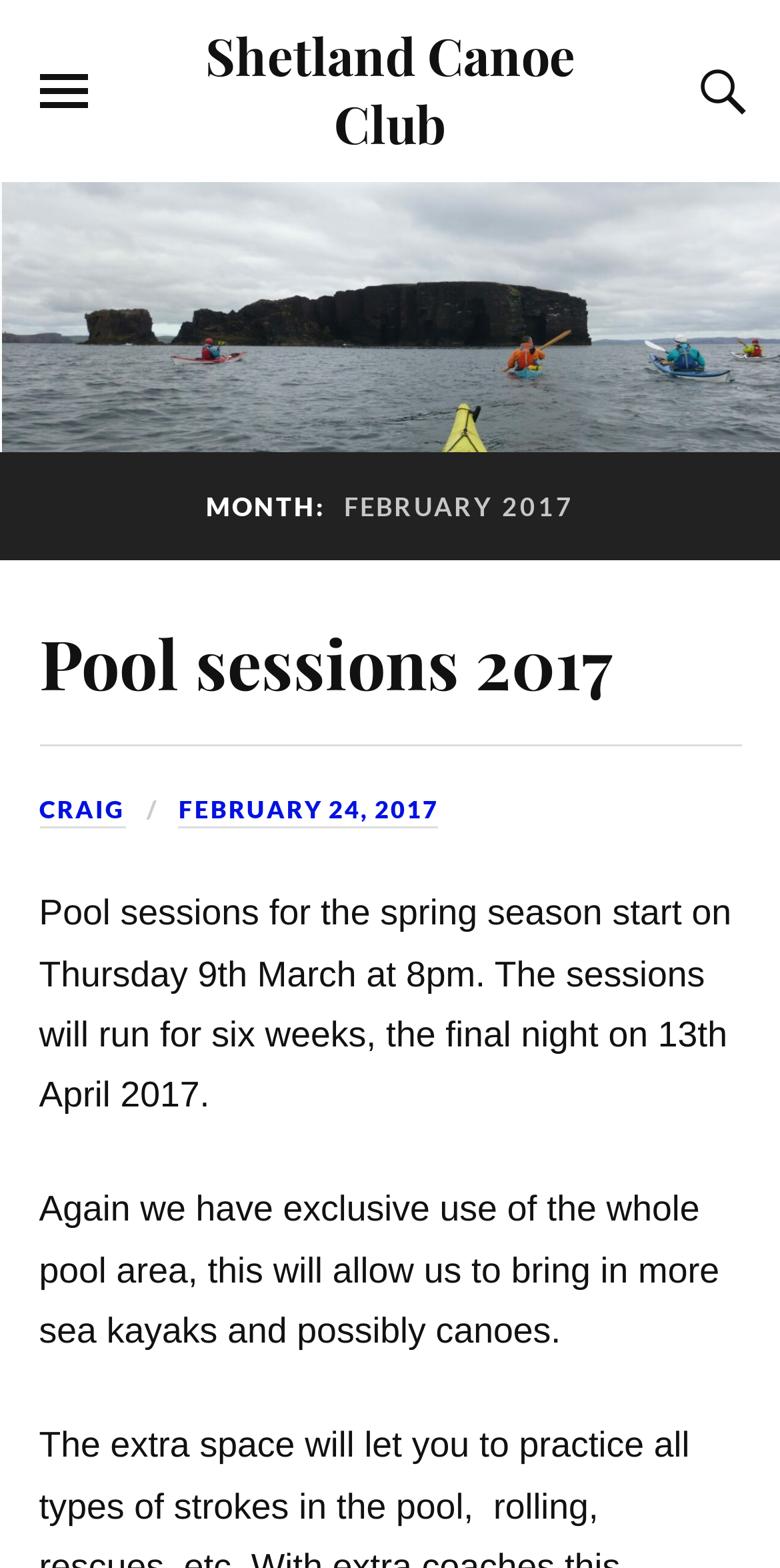Determine the bounding box coordinates for the UI element described. Format the coordinates as (top-left x, top-left y, bottom-right x, bottom-right y) and ensure all values are between 0 and 1. Element description: Craig

[0.05, 0.507, 0.16, 0.528]